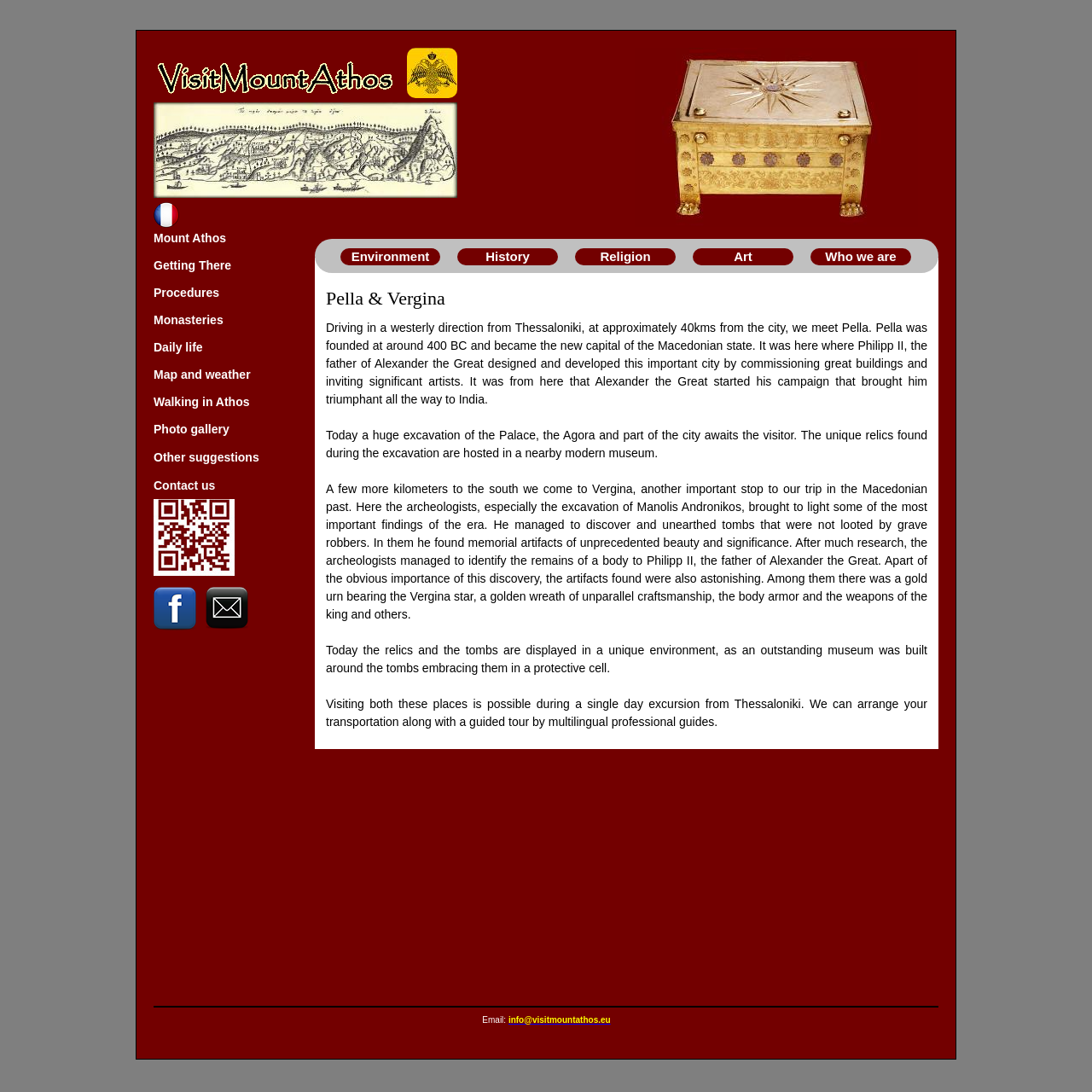With reference to the image, please provide a detailed answer to the following question: What is the logo of the website?

The logo of the website is an image located at the top left corner of the webpage, with a bounding box coordinate of [0.373, 0.044, 0.419, 0.09]. It is described as 'Eagle flag of the Byzantine empire'.